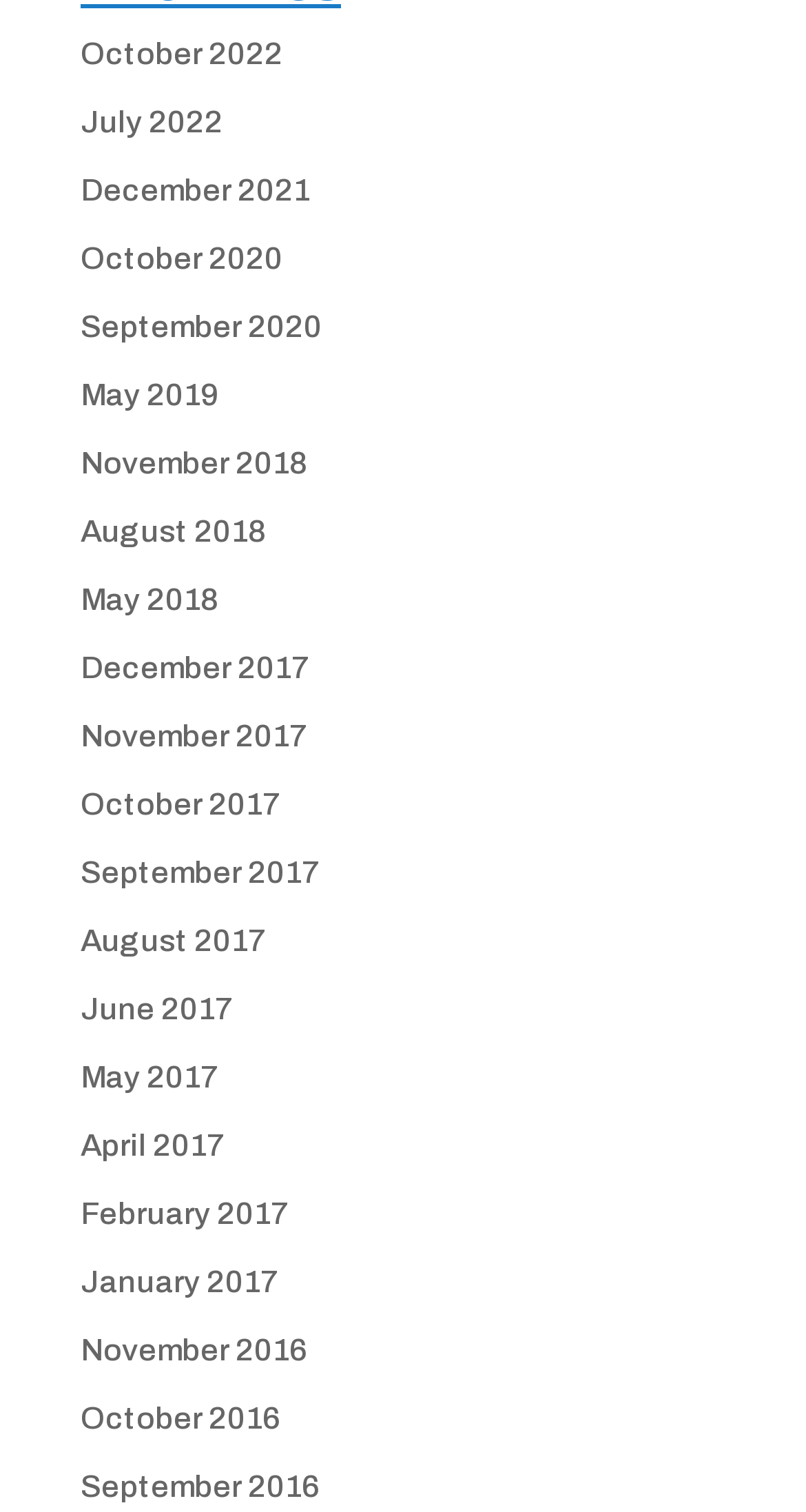Locate the bounding box coordinates of the element to click to perform the following action: 'Go to the previous post'. The coordinates should be given as four float values between 0 and 1, in the form of [left, top, right, bottom].

None